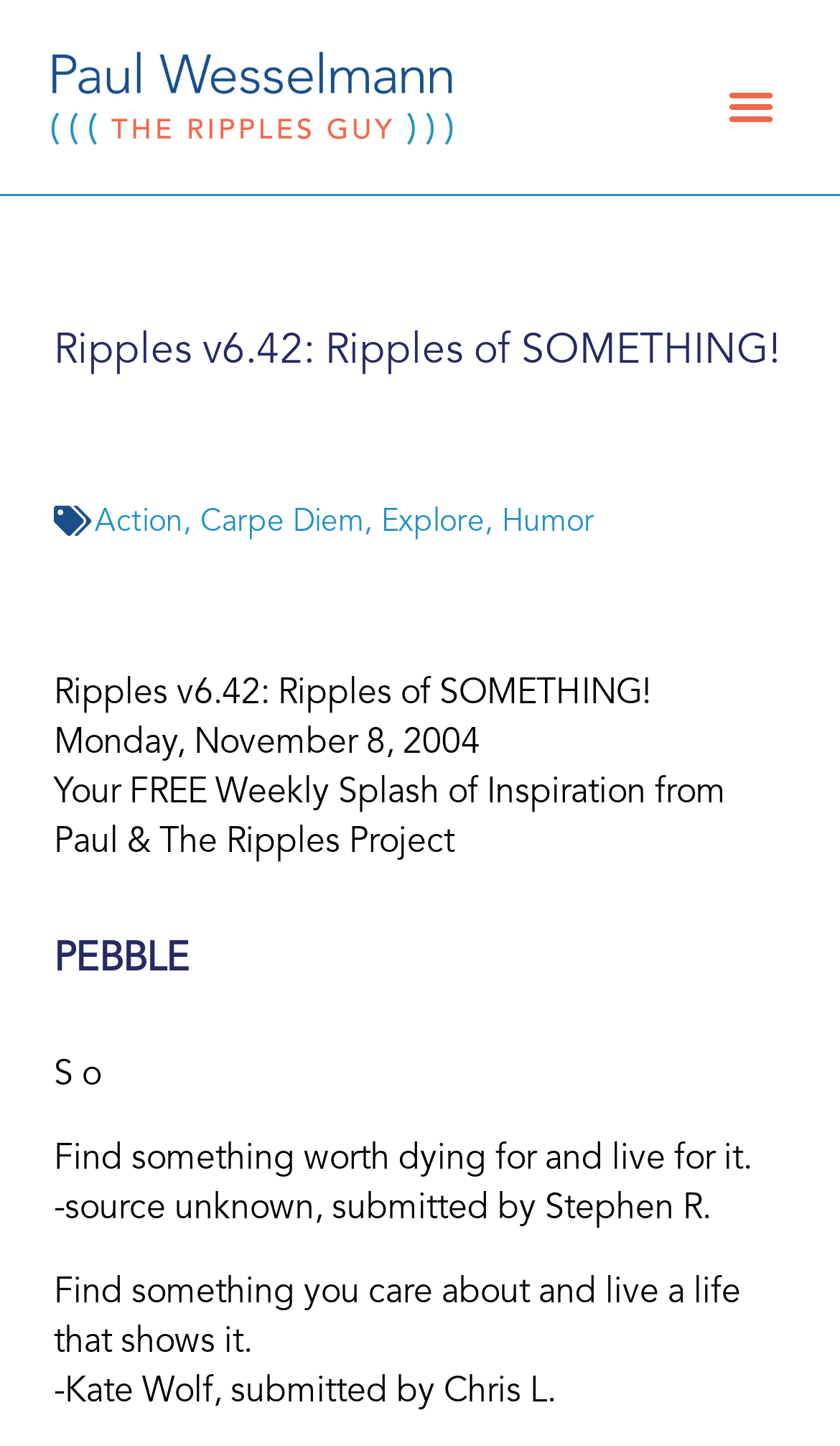What is the date of this weekly splash of inspiration?
Kindly offer a comprehensive and detailed response to the question.

The answer can be found by looking at the StaticText 'Monday, November 8, 2004' which is located below the main heading, indicating the date of this weekly splash of inspiration.